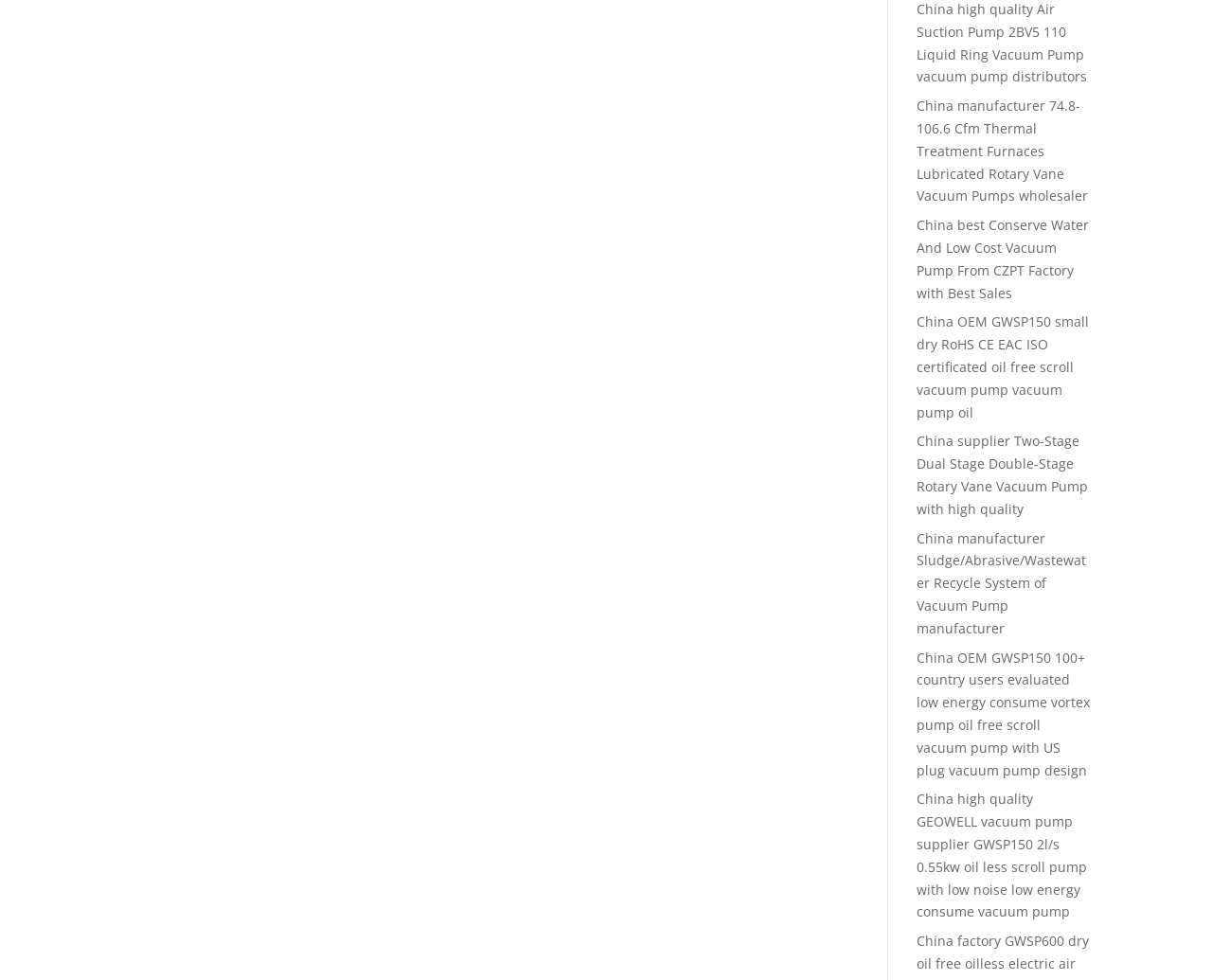Locate the bounding box coordinates of the element that needs to be clicked to carry out the instruction: "Check China OEM GWSP150 small dry RoHS CE EAC ISO certificated oil free scroll vacuum pump vacuum pump oil". The coordinates should be given as four float numbers ranging from 0 to 1, i.e., [left, top, right, bottom].

[0.756, 0.319, 0.899, 0.43]